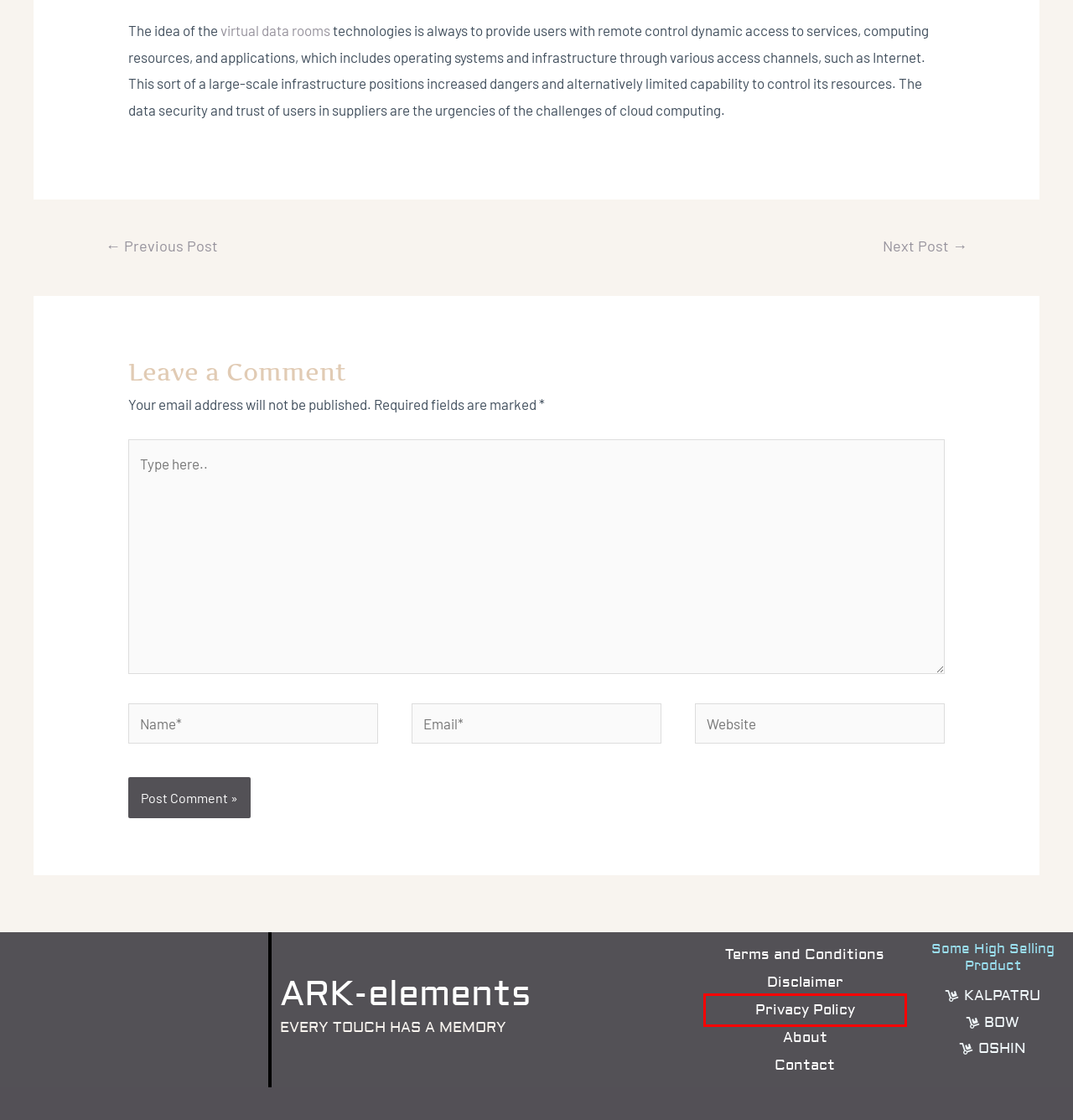Consider the screenshot of a webpage with a red bounding box around an element. Select the webpage description that best corresponds to the new page after clicking the element inside the red bounding box. Here are the candidates:
A. Privacy Policy - ARK-elements
B. Terms and Conditions - ARK-elements
C. A Paper Writing Service Is a Fantastic Way to Find Professional Outcomes - ARK-elements
D. Disclaimer - ARK-elements
E. AVG Virus Review - ARK-elements
F. Contact - ARK-elements
G. Home - ARK-elements | The Hardware Company
H. Brochure - ARK-elements

A